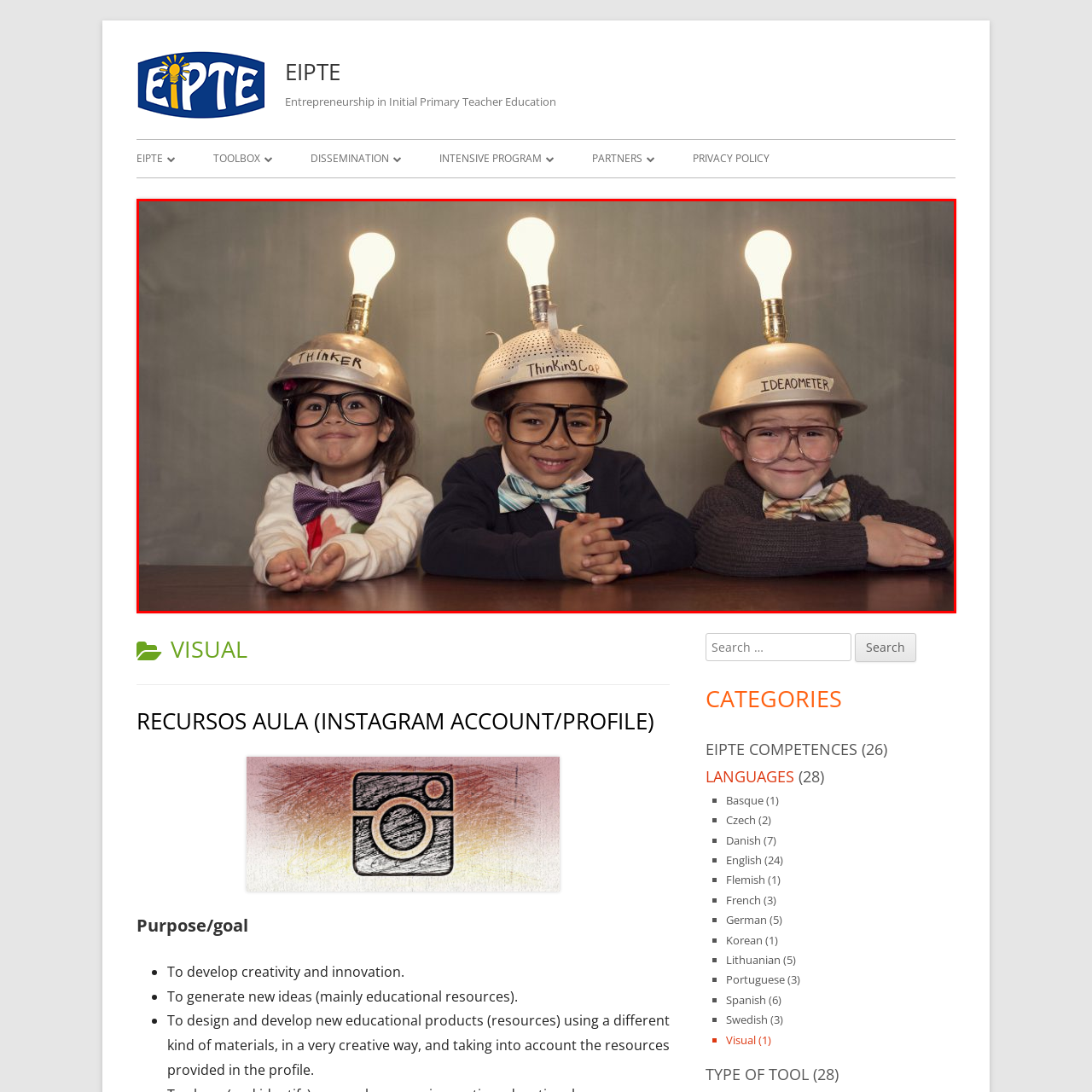Describe in detail what you see in the image highlighted by the red border.

In a whimsical and creative scene, three children are donning playful headgear that embodies their imaginative minds. Each child wears a distinct helmet equipped with a glowing lightbulb, symbolizing their innovative ideas. The first child on the left, labeled "Thinker," sports a silver helmet adorned with the term, while also sporting oversized glasses and a charming bow tie. The middle child, wearing a colander as a "Thinking Cap," flashes a bright smile, embodying the spirit of curiosity and creativity. The third child, designated as the "Ideometer," completes the trio with a gold helmet, also accessorized with glasses and a colorful bow tie. Their cheerful expressions and the charming setup suggest a celebration of creativity and innovation, making it an engaging representation of imaginative thinking among young minds.